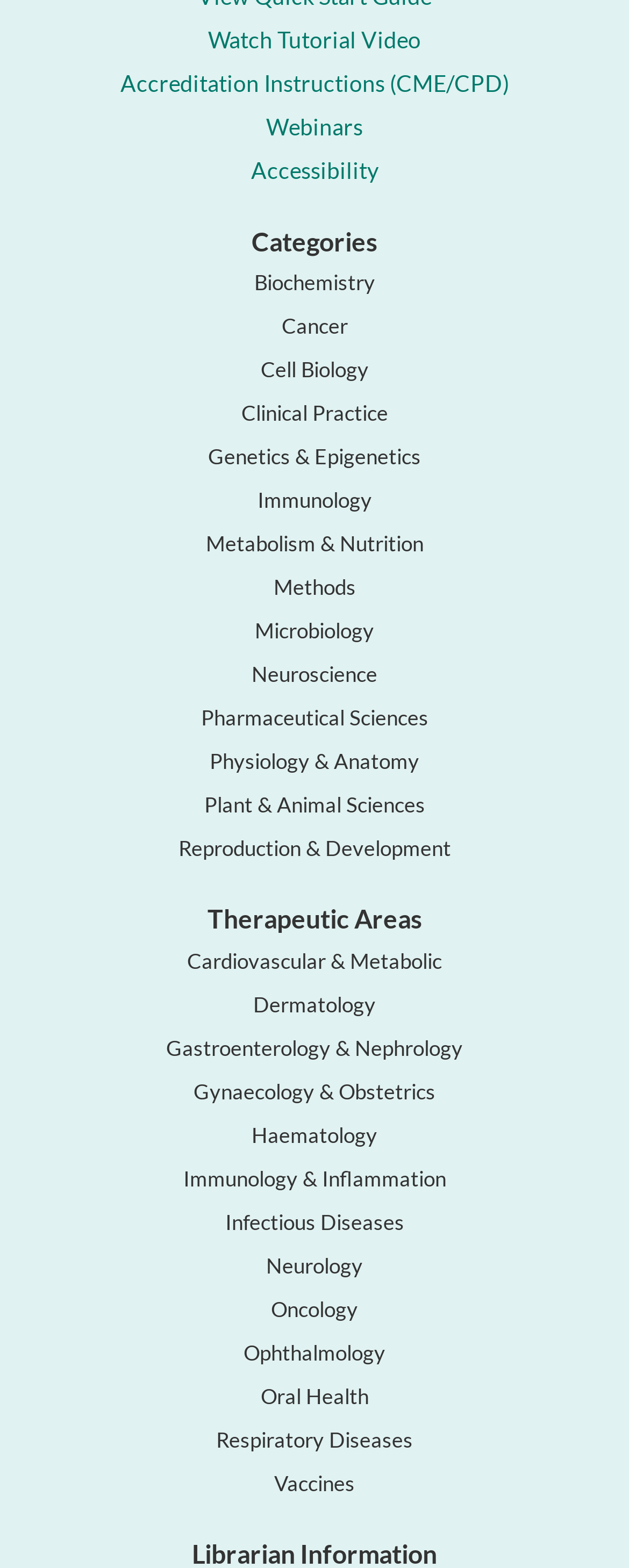Can you pinpoint the bounding box coordinates for the clickable element required for this instruction: "Go to the Home page"? The coordinates should be four float numbers between 0 and 1, i.e., [left, top, right, bottom].

None